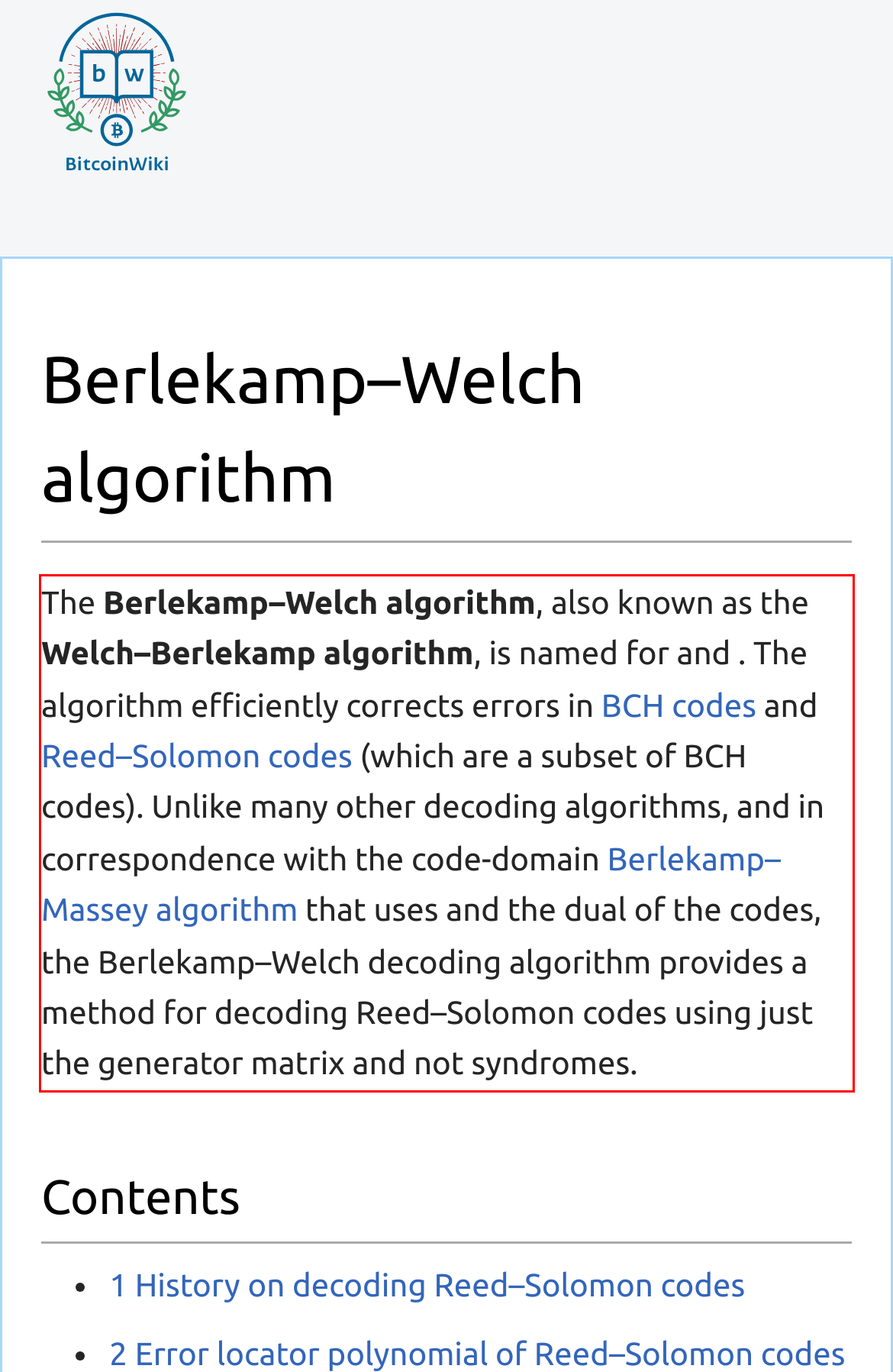Please use OCR to extract the text content from the red bounding box in the provided webpage screenshot.

The Berlekamp–Welch algorithm, also known as the Welch–Berlekamp algorithm, is named for and . The algorithm efficiently corrects errors in BCH codes and Reed–Solomon codes (which are a subset of BCH codes). Unlike many other decoding algorithms, and in correspondence with the code-domain Berlekamp–Massey algorithm that uses and the dual of the codes, the Berlekamp–Welch decoding algorithm provides a method for decoding Reed–Solomon codes using just the generator matrix and not syndromes.